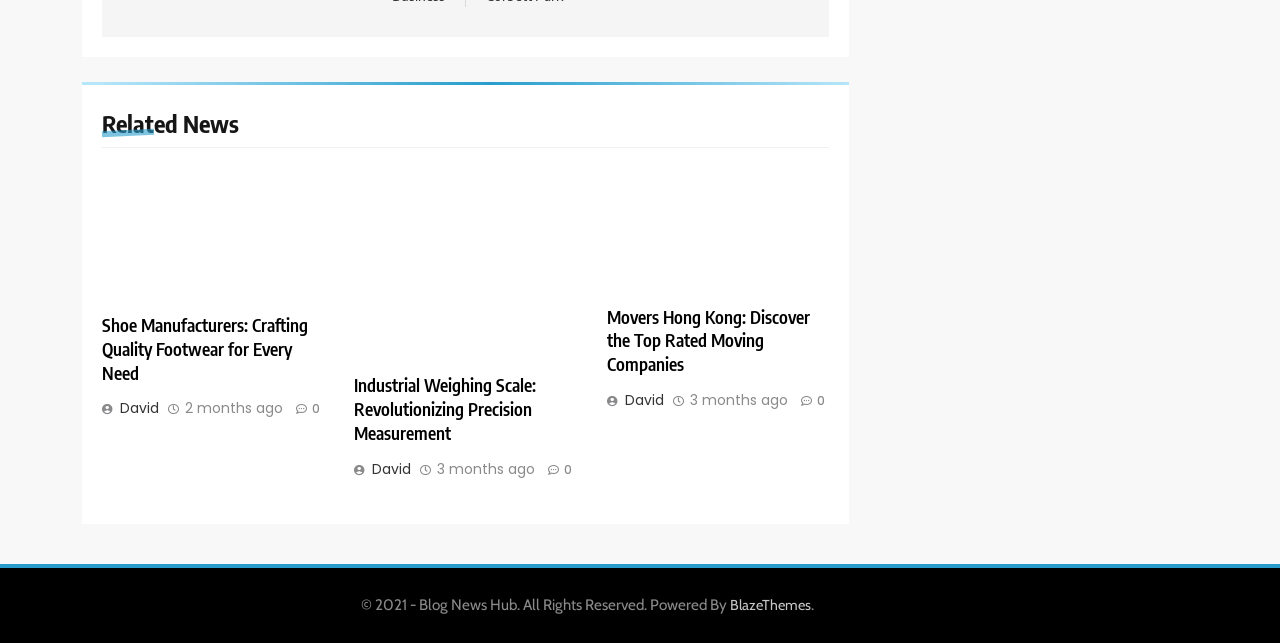Please give the bounding box coordinates of the area that should be clicked to fulfill the following instruction: "Visit BlazeThemes website". The coordinates should be in the format of four float numbers from 0 to 1, i.e., [left, top, right, bottom].

[0.57, 0.926, 0.634, 0.954]